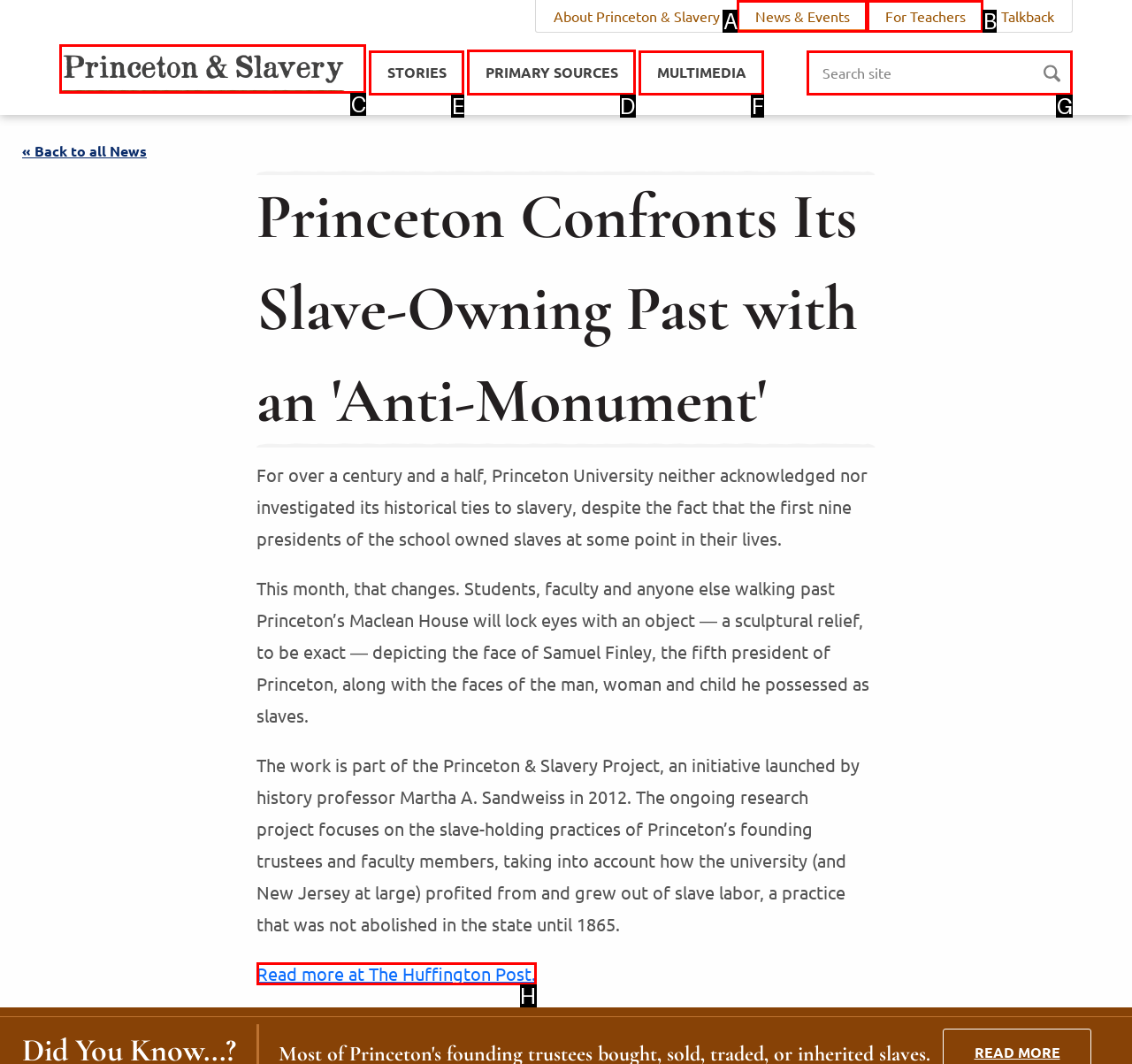Identify the letter of the option to click in order to Explore PRIMARY SOURCES. Answer with the letter directly.

D